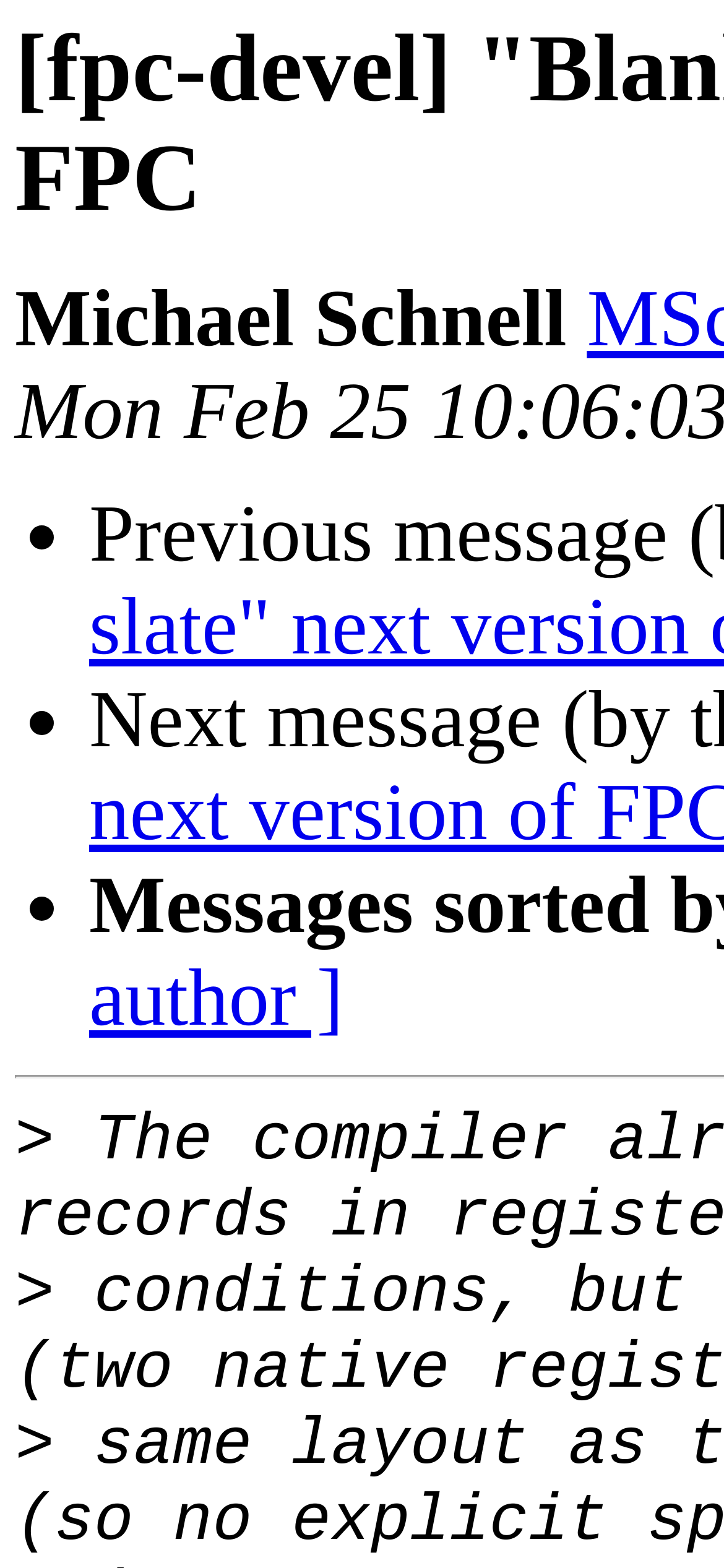Please identify the webpage's heading and generate its text content.

[fpc-devel] "Blank slate" next version of FPC